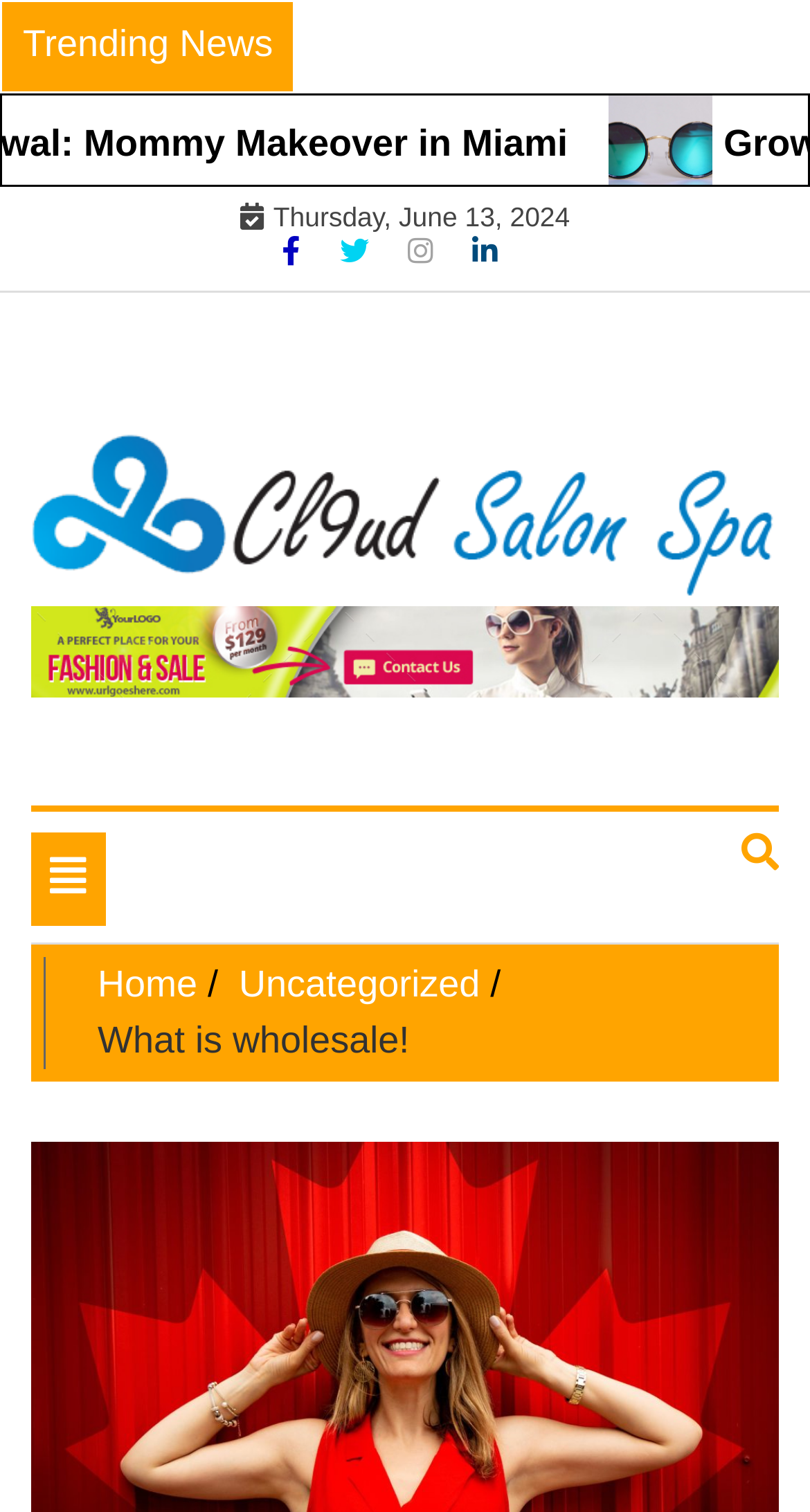Determine the bounding box for the UI element as described: "parent_node: Cl9ud Salon Spa". The coordinates should be represented as four float numbers between 0 and 1, formatted as [left, top, right, bottom].

[0.038, 0.269, 0.962, 0.401]